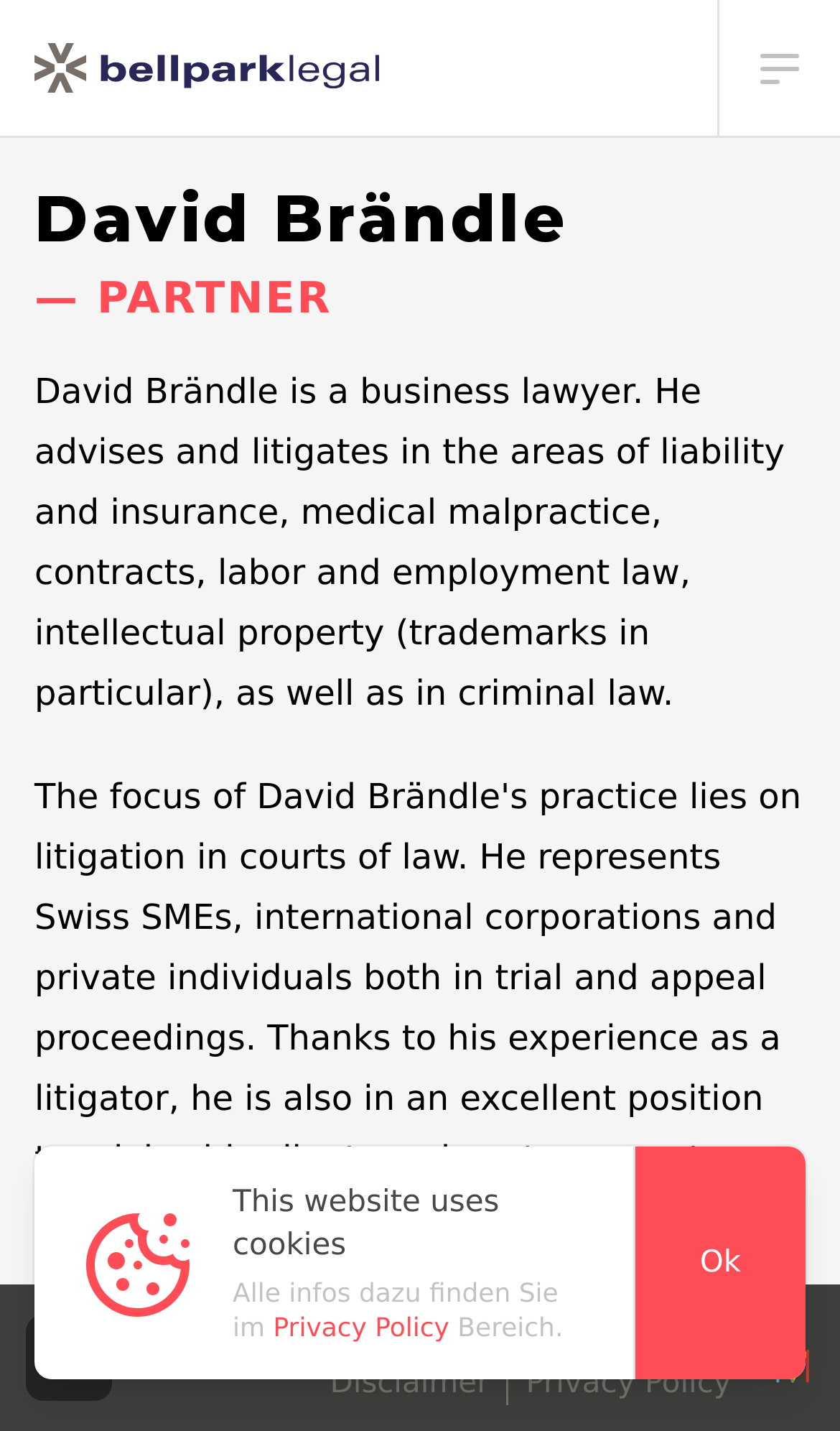Please determine the bounding box coordinates for the element with the description: "title="Webdesign by mauricenaef.ch"".

[0.918, 0.94, 0.969, 0.97]